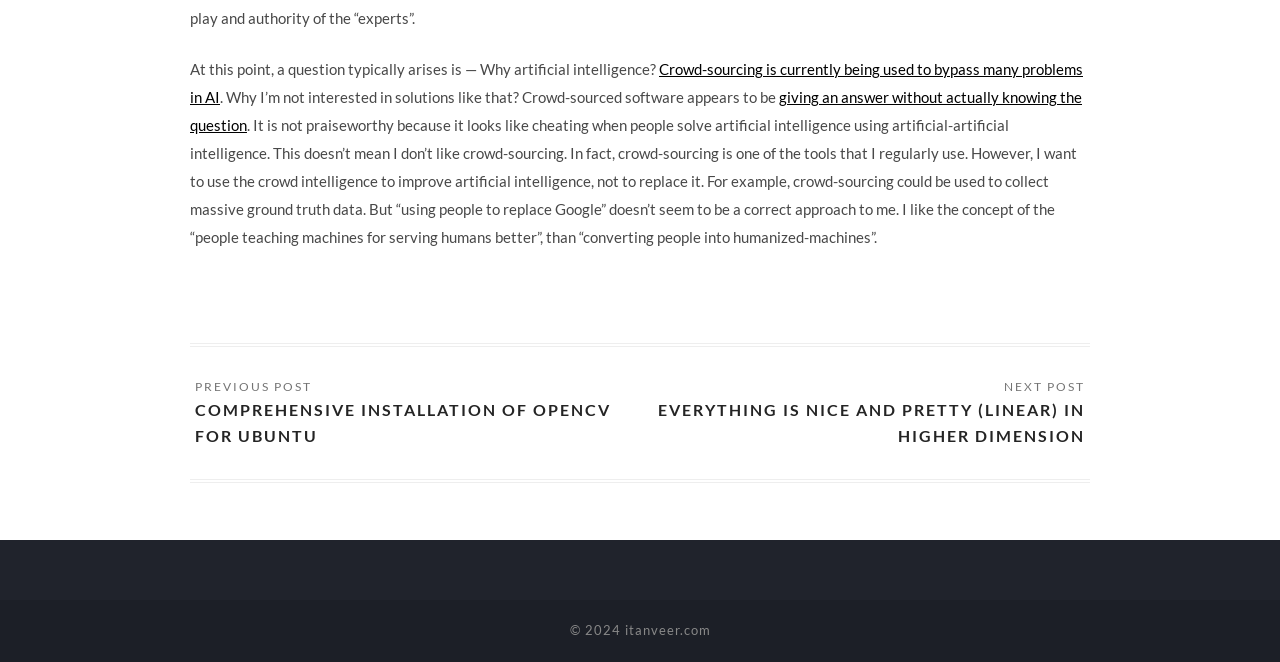What is the concept that the author likes?
Using the image, provide a concise answer in one word or a short phrase.

People teaching machines